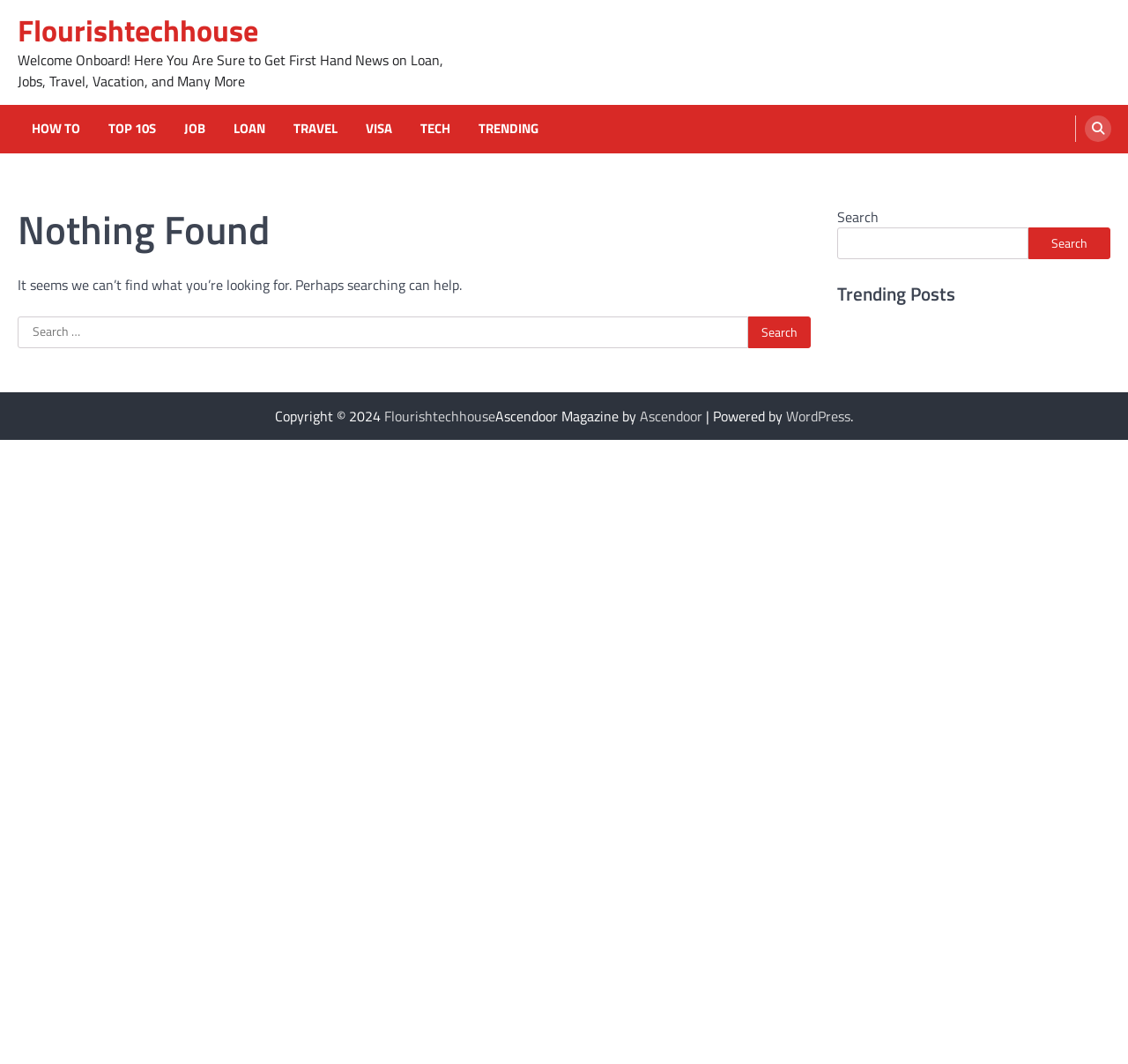Use a single word or phrase to answer the question:
How many search bars are present on the webpage?

Two